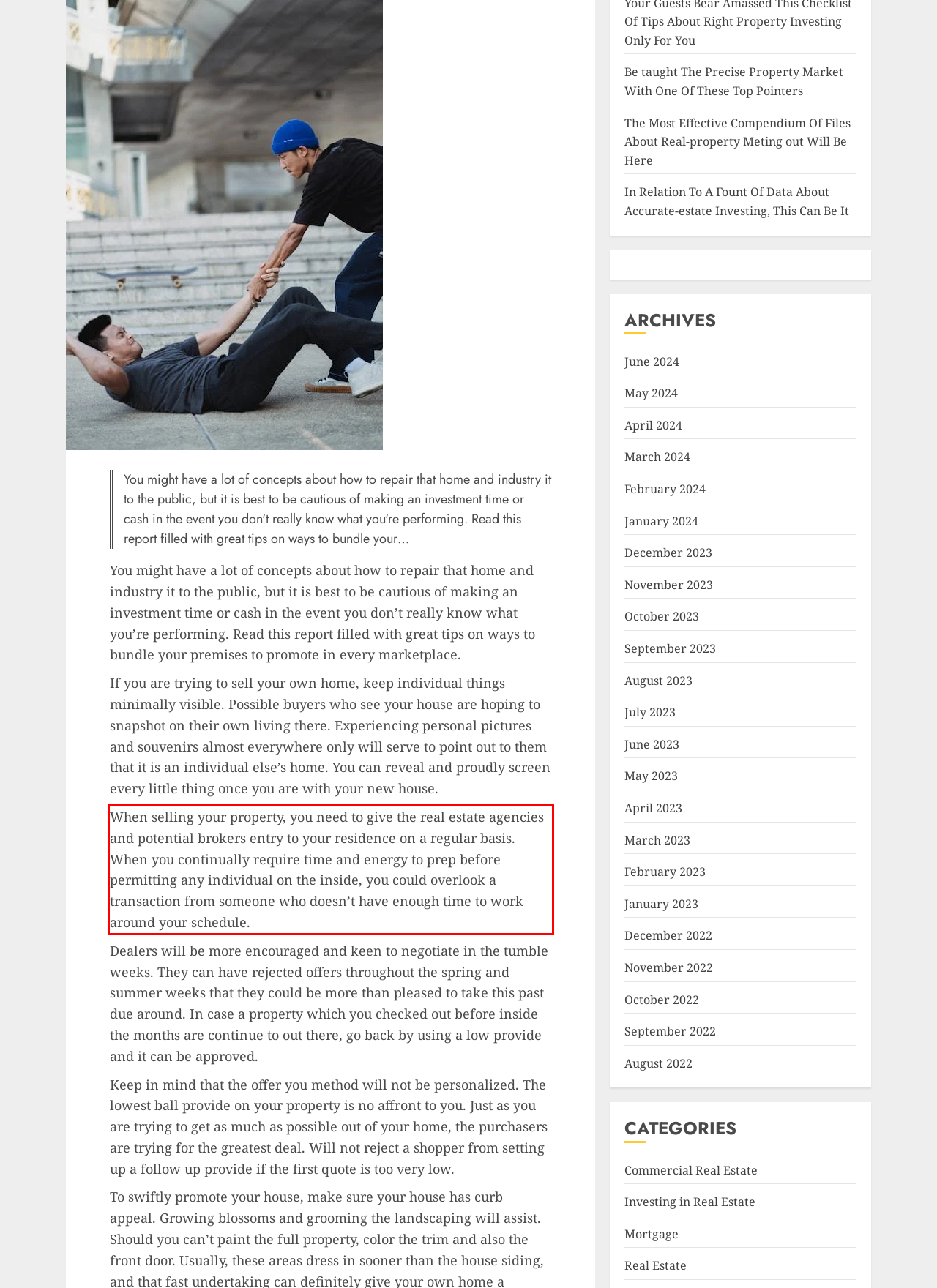Please perform OCR on the text within the red rectangle in the webpage screenshot and return the text content.

When selling your property, you need to give the real estate agencies and potential brokers entry to your residence on a regular basis. When you continually require time and energy to prep before permitting any individual on the inside, you could overlook a transaction from someone who doesn’t have enough time to work around your schedule.